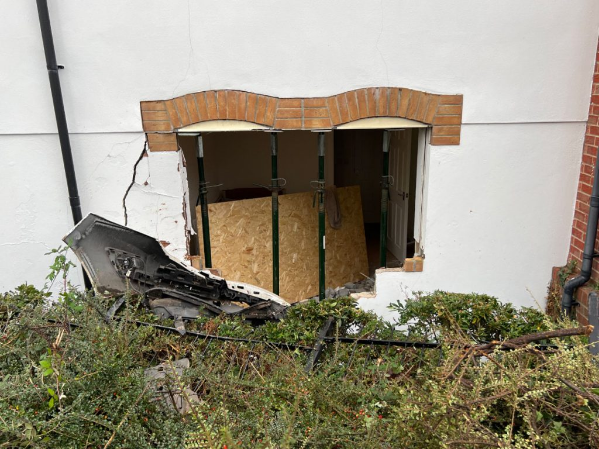What is the purpose of GT Property Care?
Refer to the image and offer an in-depth and detailed answer to the question.

According to the caption, GT Property Care specializes in addressing damage like the one depicted in the image, providing skilled assistance in restoring properties to their former condition, ensuring both safety and comfort for homeowners.